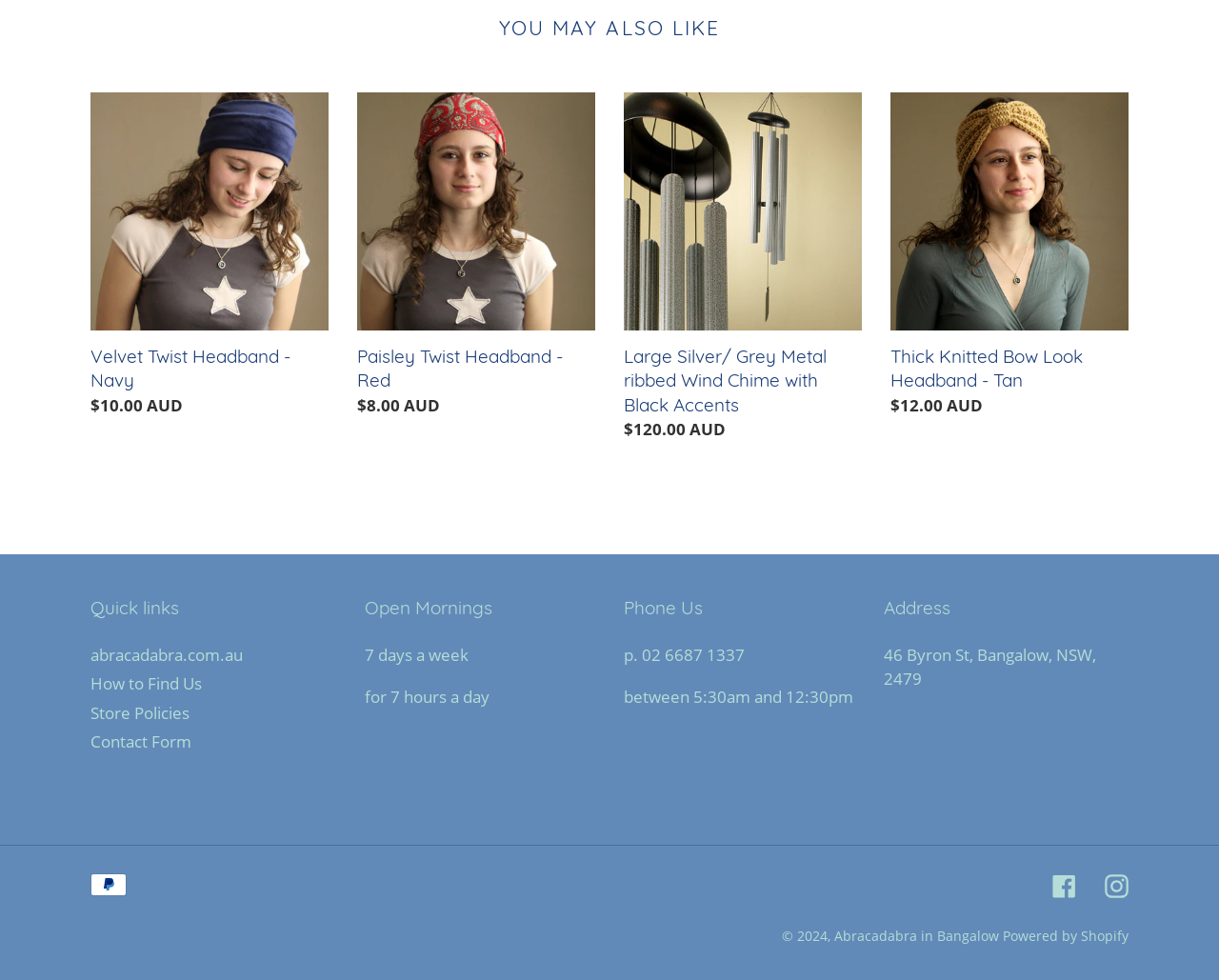Given the element description, predict the bounding box coordinates in the format (top-left x, top-left y, bottom-right x, bottom-right y), using floating point numbers between 0 and 1: Abracadabra in Bangalow

[0.684, 0.945, 0.823, 0.964]